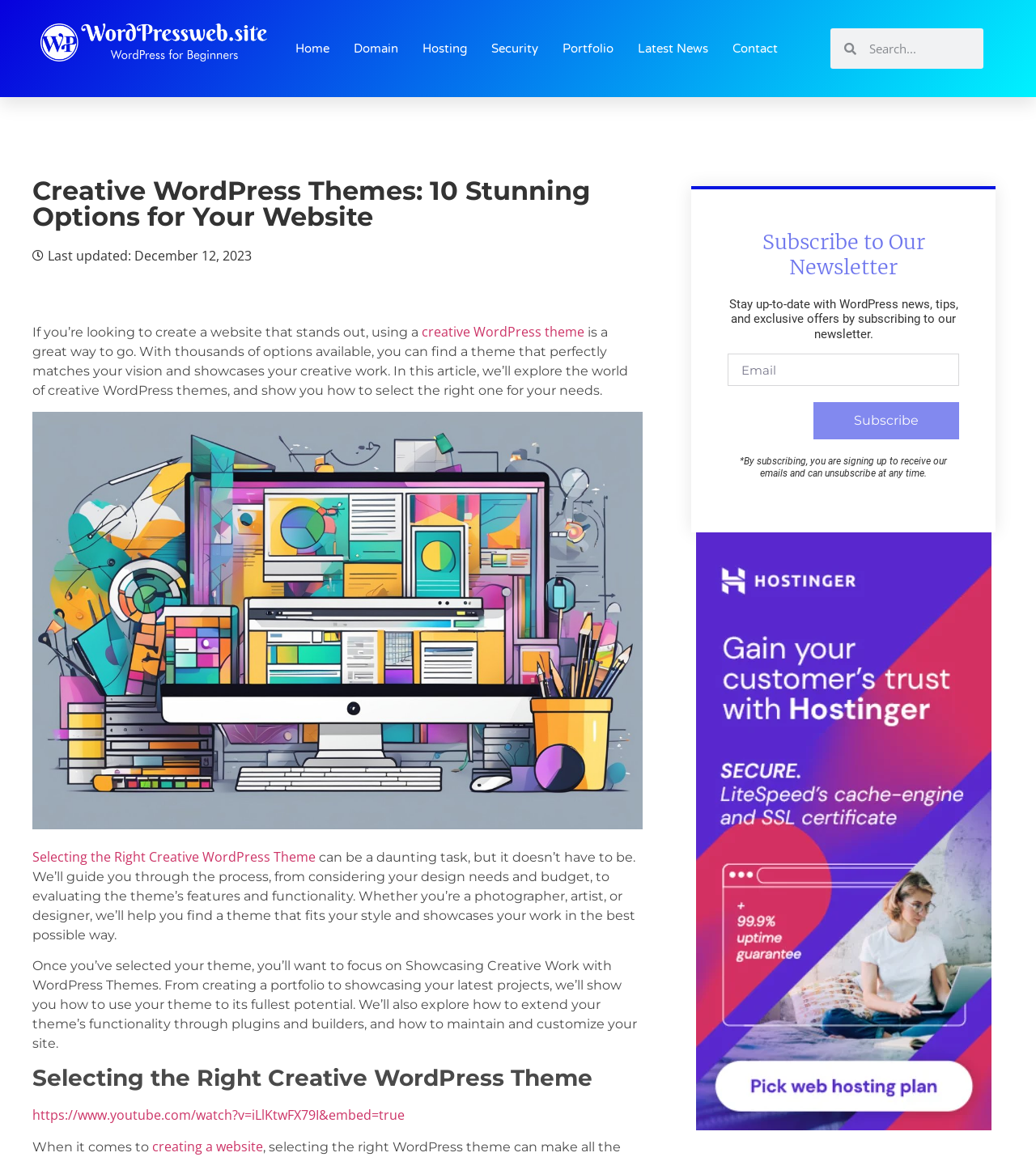Offer a thorough description of the webpage.

This webpage is about creative WordPress themes, with a focus on selecting the right theme for a website. At the top, there is a navigation menu with links to "Home", "Domain", "Hosting", "Security", "Portfolio", "Latest News", and "Contact". Next to the navigation menu, there is a search bar with a searchbox labeled "Search".

Below the navigation menu, there is a heading that reads "Creative WordPress Themes: 10 Stunning Options for Your Website". Underneath this heading, there is a brief introduction to the topic, which explains that using a creative WordPress theme can help a website stand out. The introduction is followed by a link to "creative WordPress theme" and a paragraph of text that discusses the importance of selecting the right theme.

Further down the page, there is a section with the heading "Selecting the Right Creative WordPress Theme". This section provides guidance on how to choose a theme, including considering design needs and budget, evaluating features and functionality, and finding a theme that fits one's style. There is also a link to a YouTube video and a paragraph of text that discusses showcasing creative work with WordPress themes.

On the right side of the page, there is a section with the heading "Subscribe to Our Newsletter". This section invites users to stay up-to-date with WordPress news, tips, and exclusive offers by subscribing to the newsletter. There is a textbox to enter an email address and a button to subscribe. Below the subscription form, there is a note about unsubscribing at any time.

Throughout the page, there are several links to other articles or resources, including "Latest News" and "Portfolio". The page also has a few static text elements, including a note about the last update date and a brief description of the article's content.